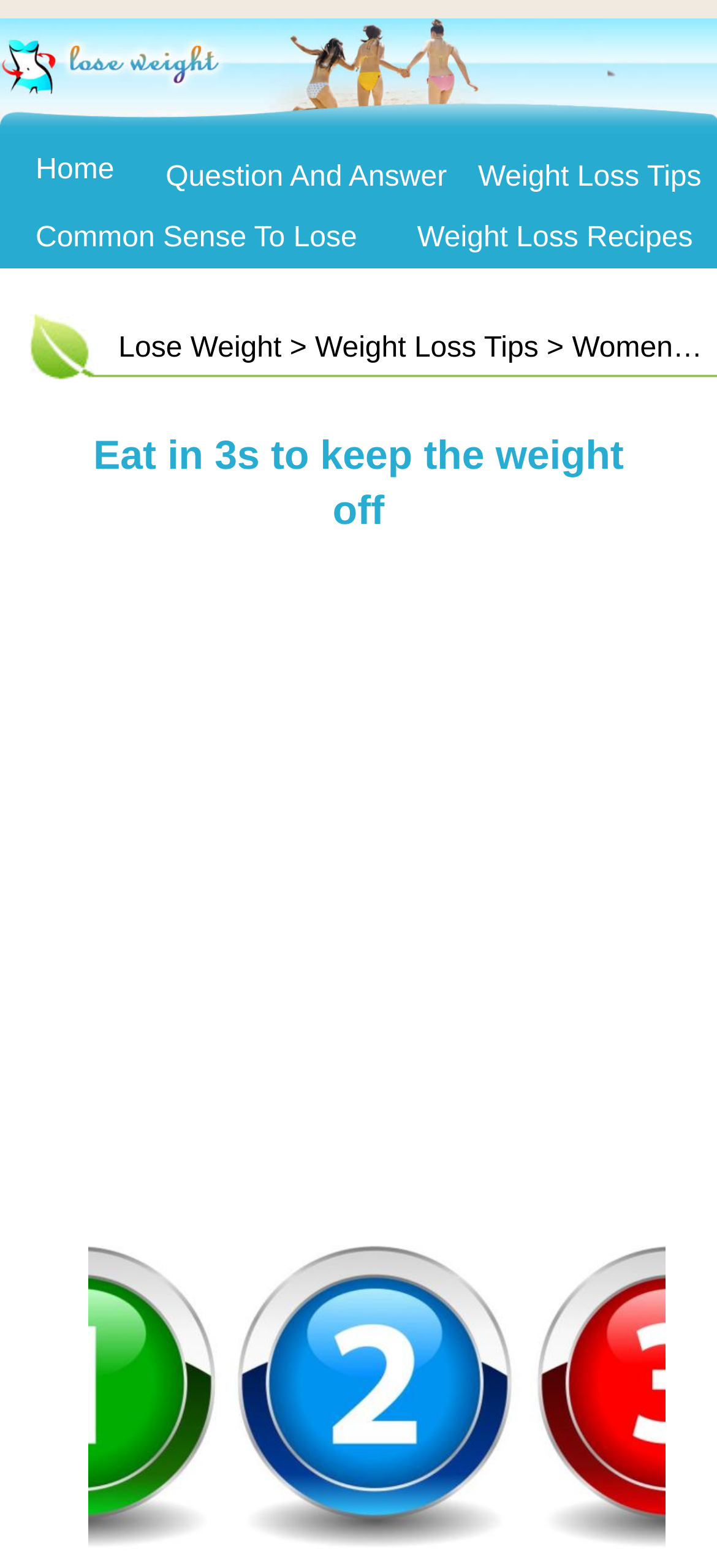What is the image file name in the figure element?
Please look at the screenshot and answer using one word or phrase.

fotolia_33894499_subscription_xxl_detail.jpg